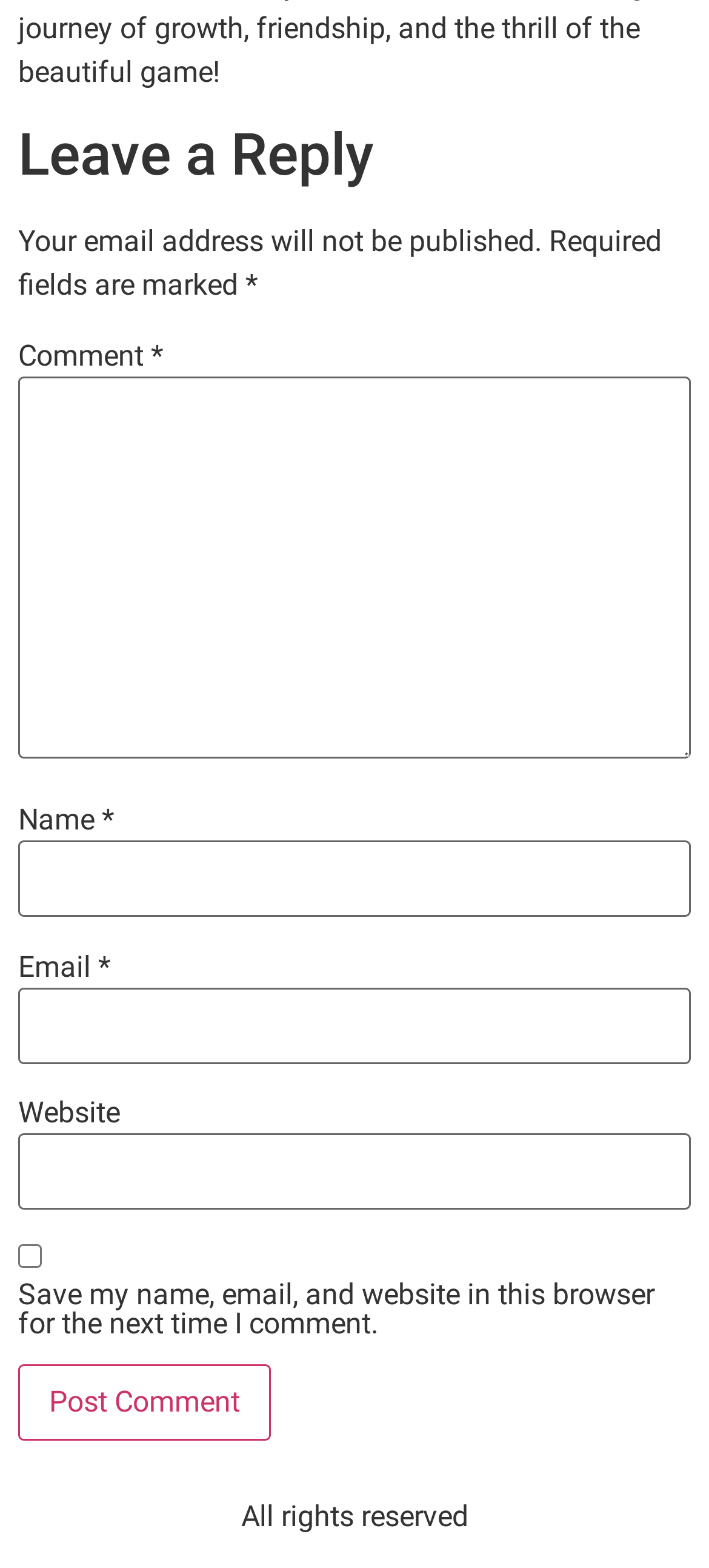Answer this question using a single word or a brief phrase:
What is the function of the checkbox?

Save user data